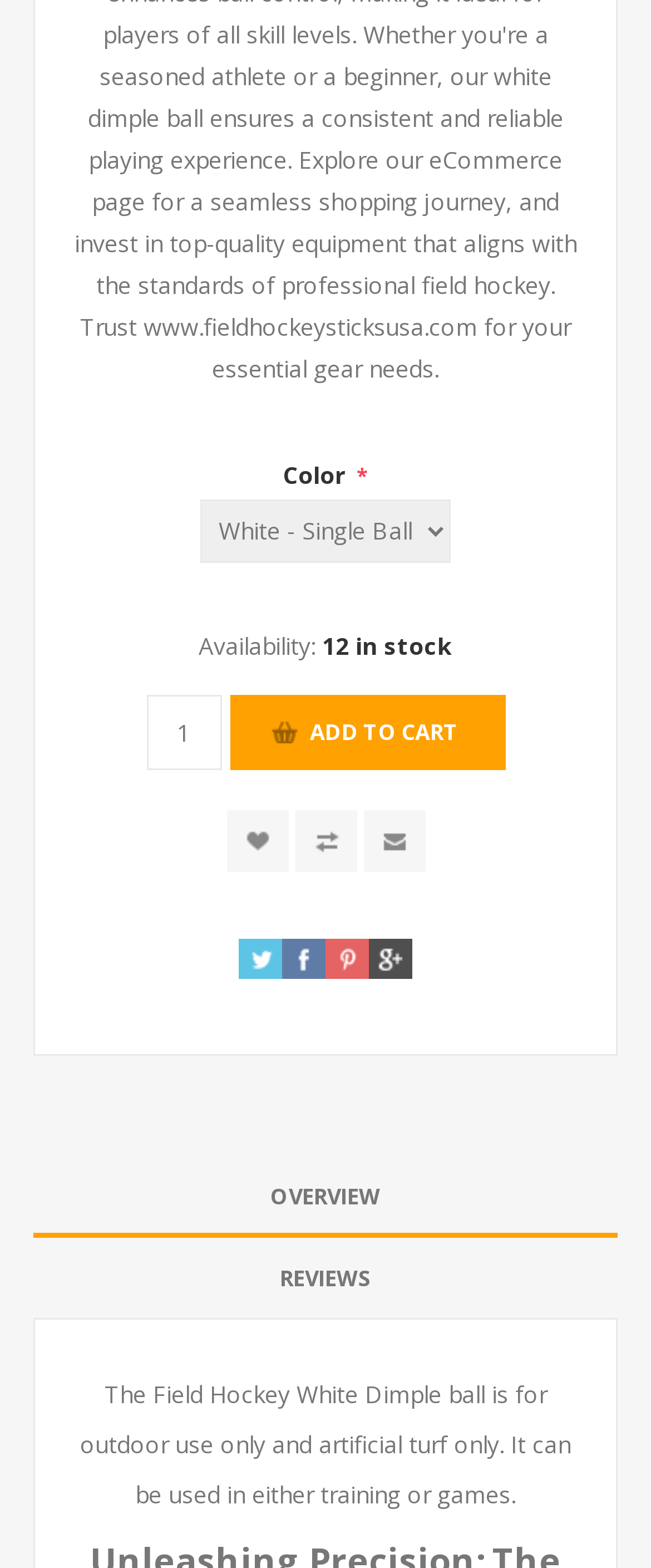Highlight the bounding box coordinates of the element that should be clicked to carry out the following instruction: "Enter a quantity". The coordinates must be given as four float numbers ranging from 0 to 1, i.e., [left, top, right, bottom].

[0.224, 0.443, 0.34, 0.491]